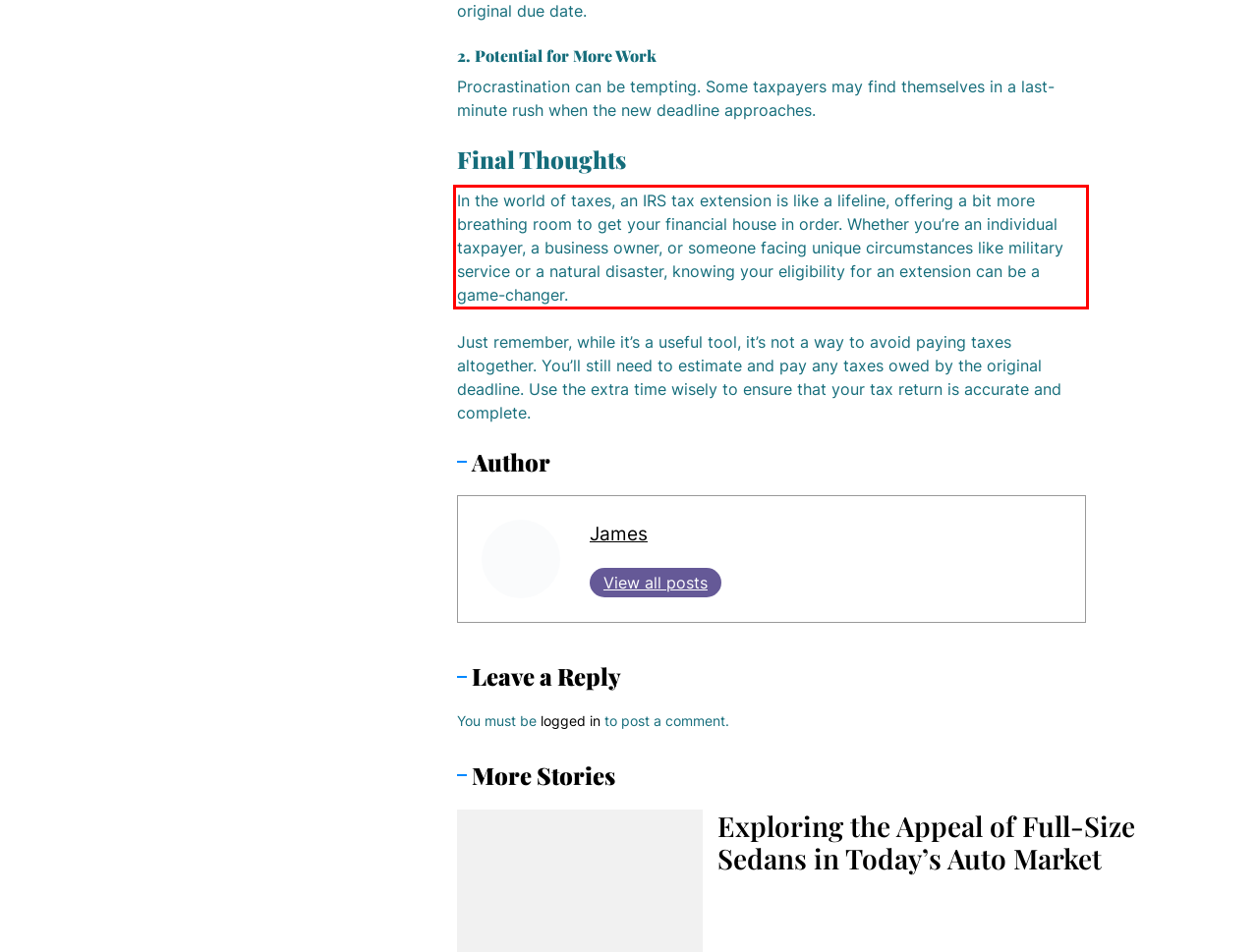Identify the text inside the red bounding box in the provided webpage screenshot and transcribe it.

In the world of taxes, an IRS tax extension is like a lifeline, offering a bit more breathing room to get your financial house in order. Whether you’re an individual taxpayer, a business owner, or someone facing unique circumstances like military service or a natural disaster, knowing your eligibility for an extension can be a game-changer.